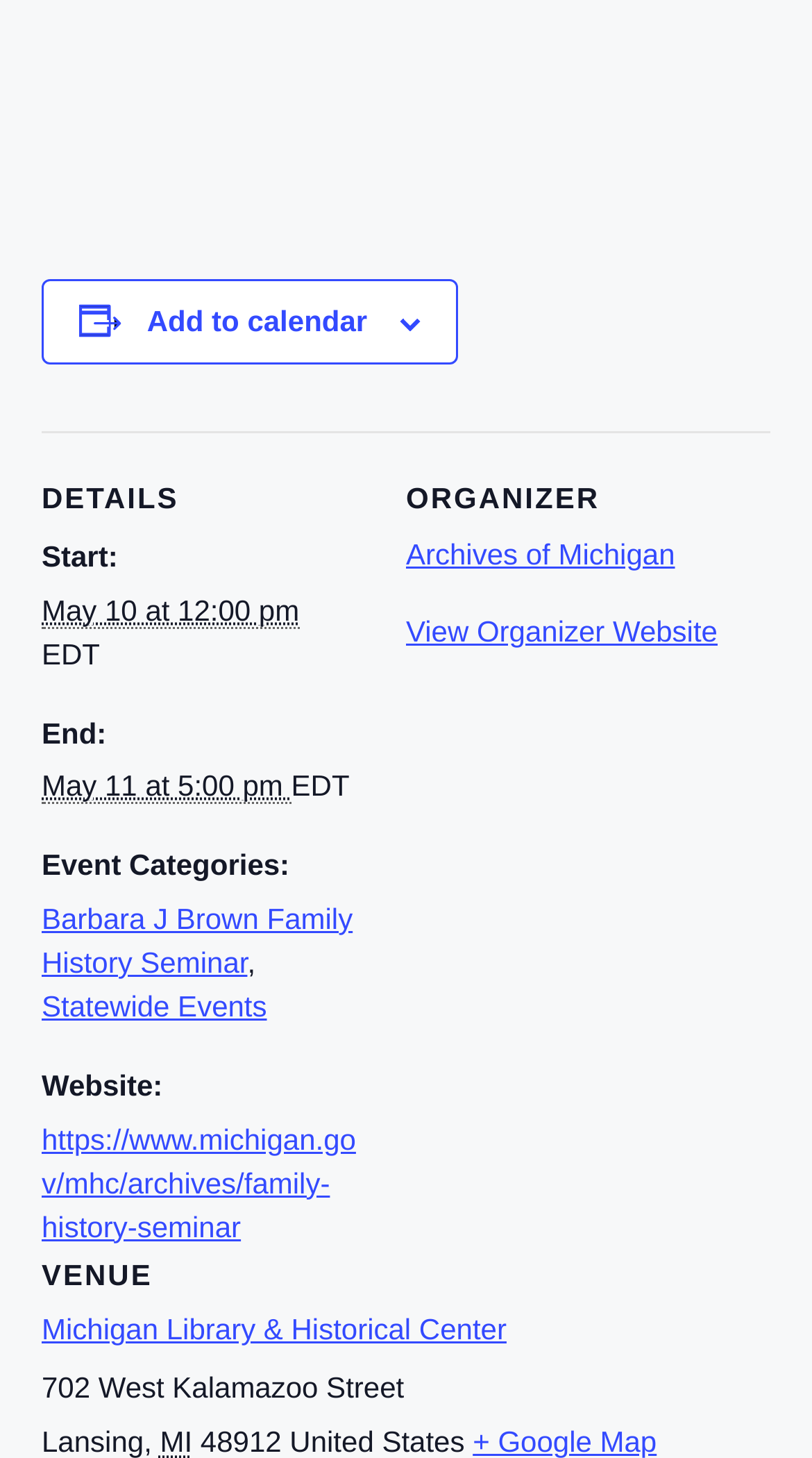Highlight the bounding box of the UI element that corresponds to this description: "Michigan Library & Historical Center".

[0.051, 0.901, 0.624, 0.923]